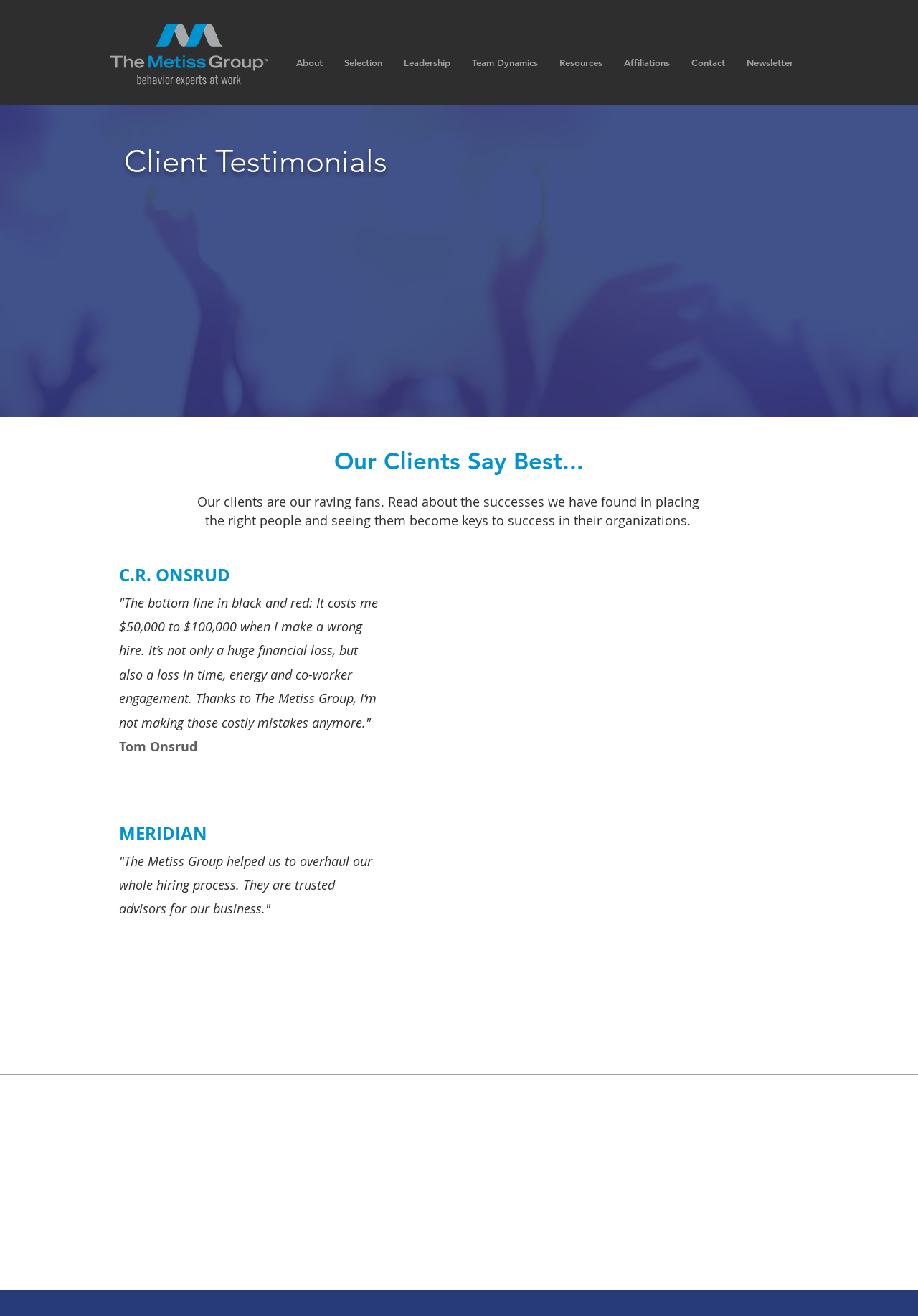Can you specify the bounding box coordinates of the area that needs to be clicked to fulfill the following instruction: "Read about the lecture by Takuro Mizuta Lippit (DJ Sniff)"?

None